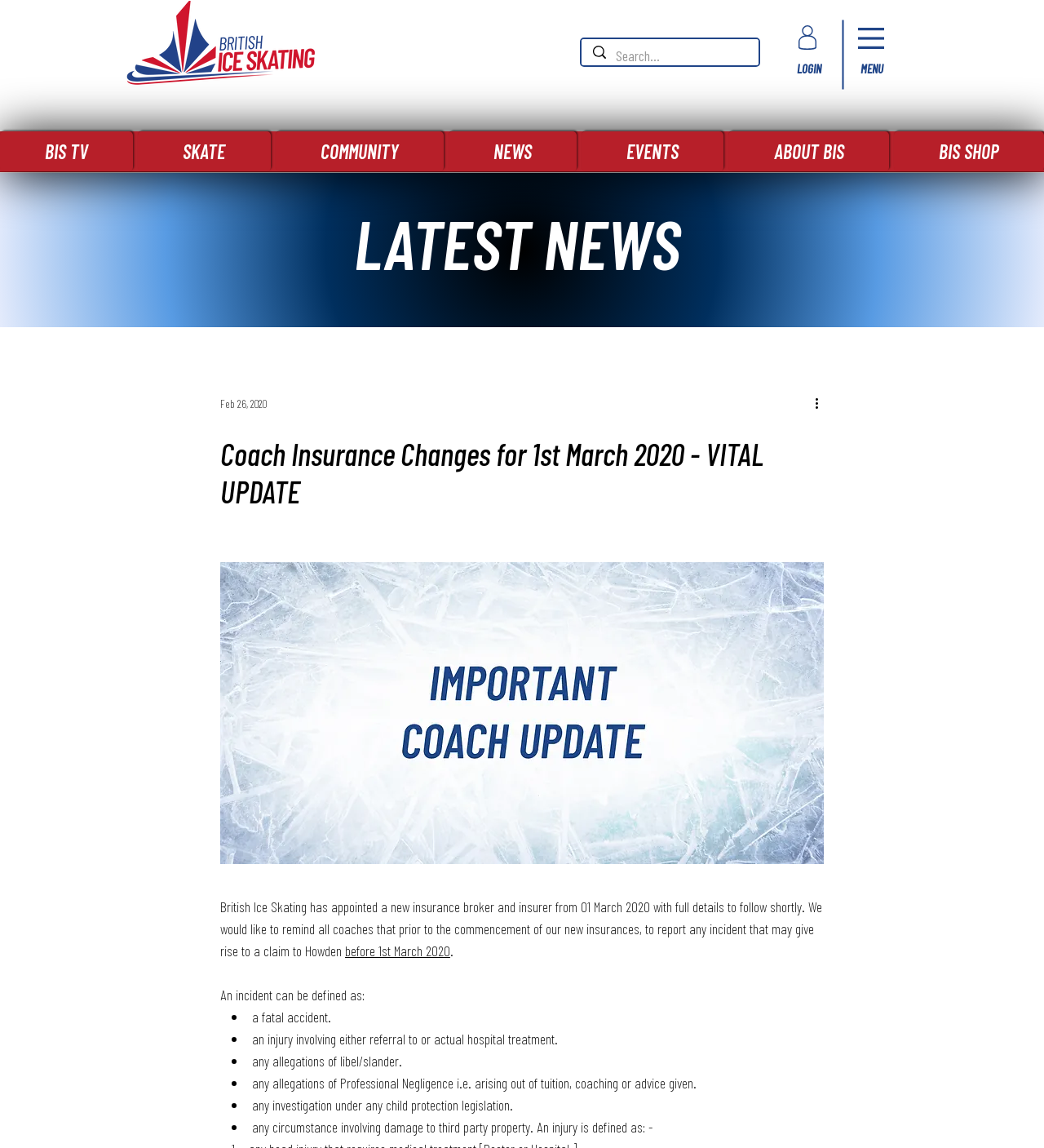Pinpoint the bounding box coordinates of the element that must be clicked to accomplish the following instruction: "Read the latest news". The coordinates should be in the format of four float numbers between 0 and 1, i.e., [left, top, right, bottom].

[0.211, 0.345, 0.255, 0.357]